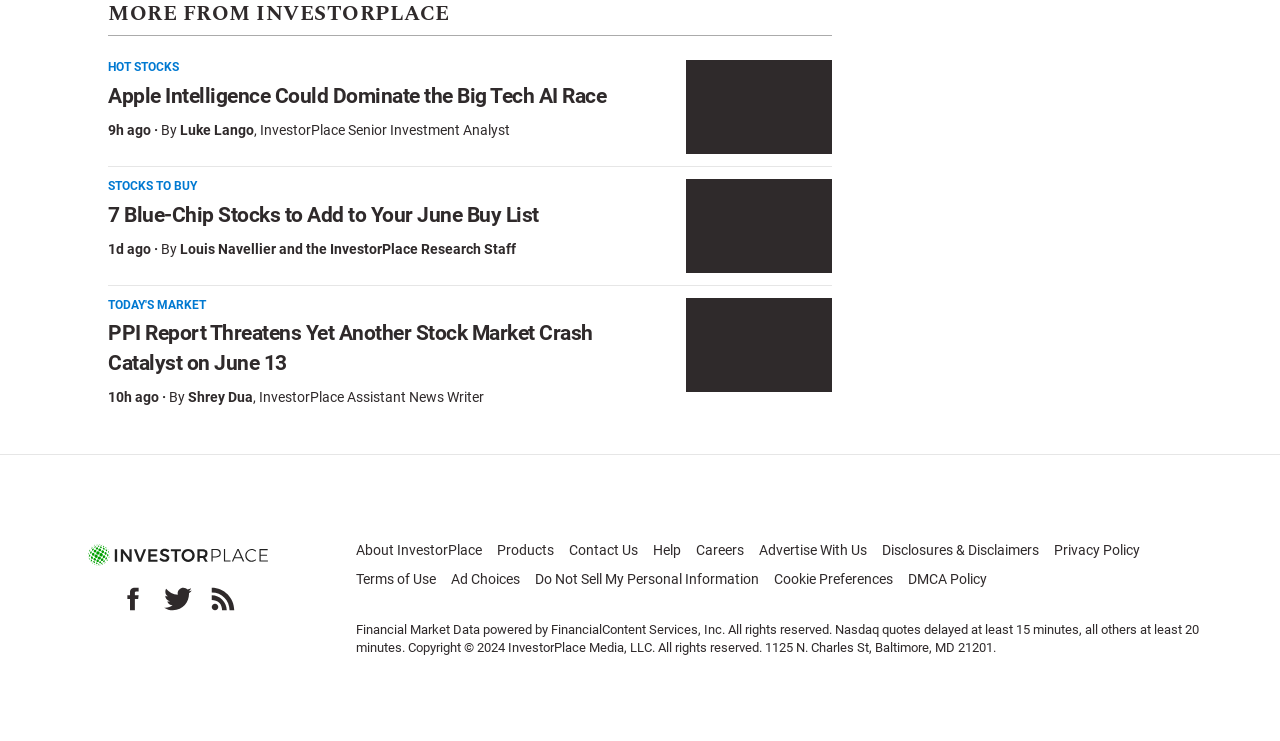Locate the bounding box coordinates of the area you need to click to fulfill this instruction: 'Read more about Apple Intelligence Could Dominate the Big Tech AI Race'. The coordinates must be in the form of four float numbers ranging from 0 to 1: [left, top, right, bottom].

[0.536, 0.081, 0.65, 0.208]